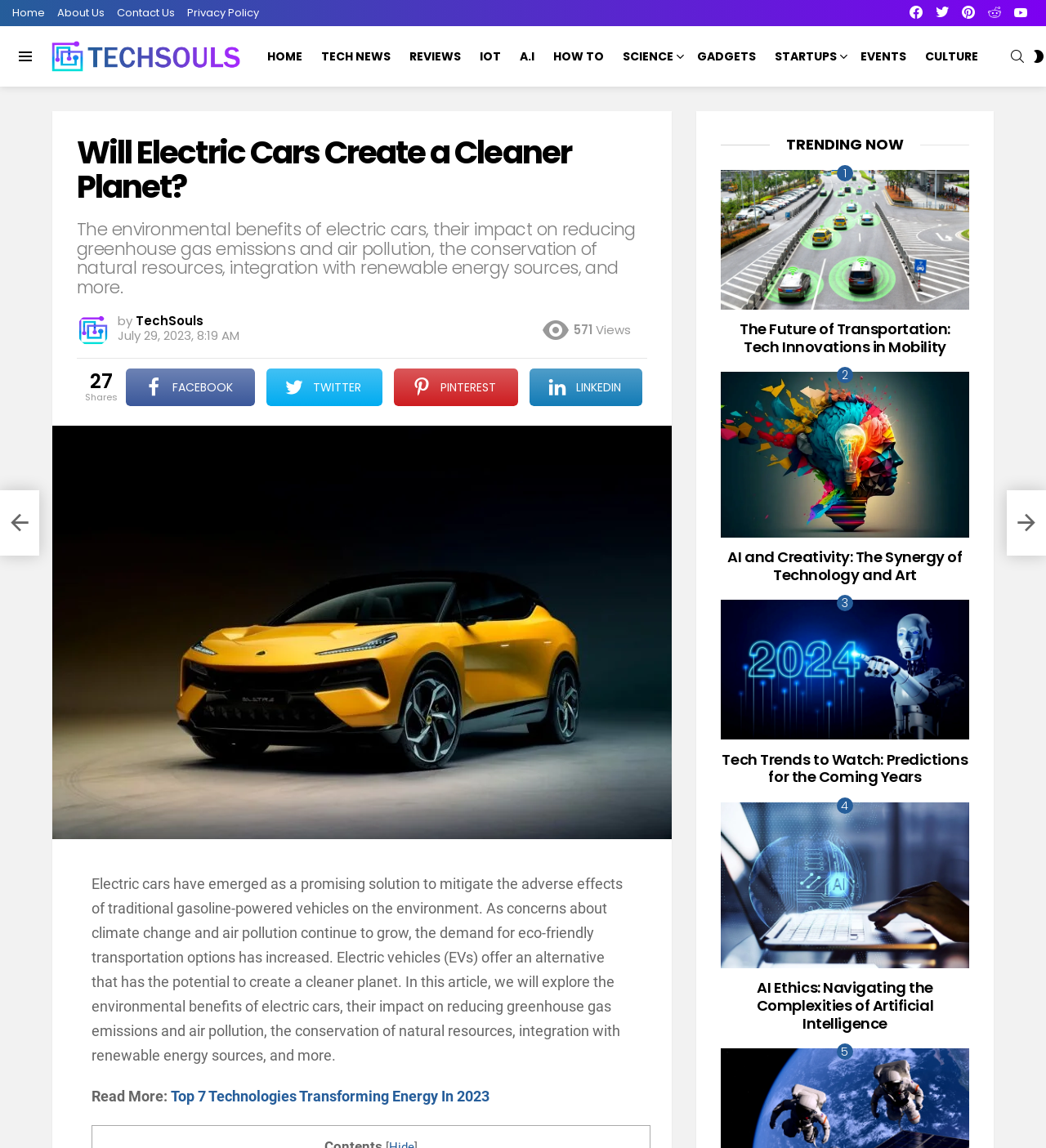How many social media links are there at the top-right corner?
Based on the image content, provide your answer in one word or a short phrase.

5